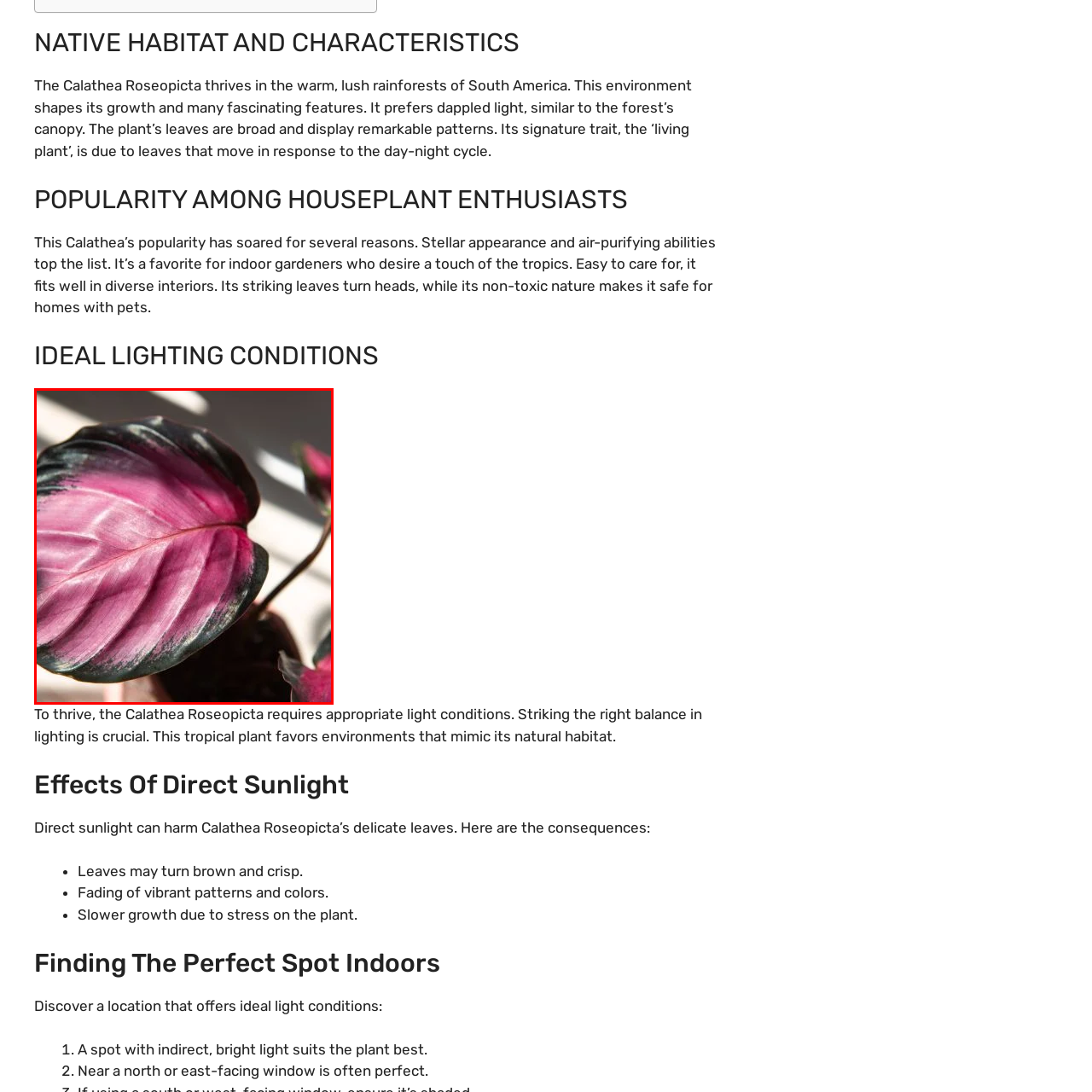Where does this plant thrive?
Examine the image within the red bounding box and provide a comprehensive answer to the question.

According to the caption, the Calathea Roseopicta is a tropical plant that thrives in the lush, humid environments of South America, which is its natural habitat.